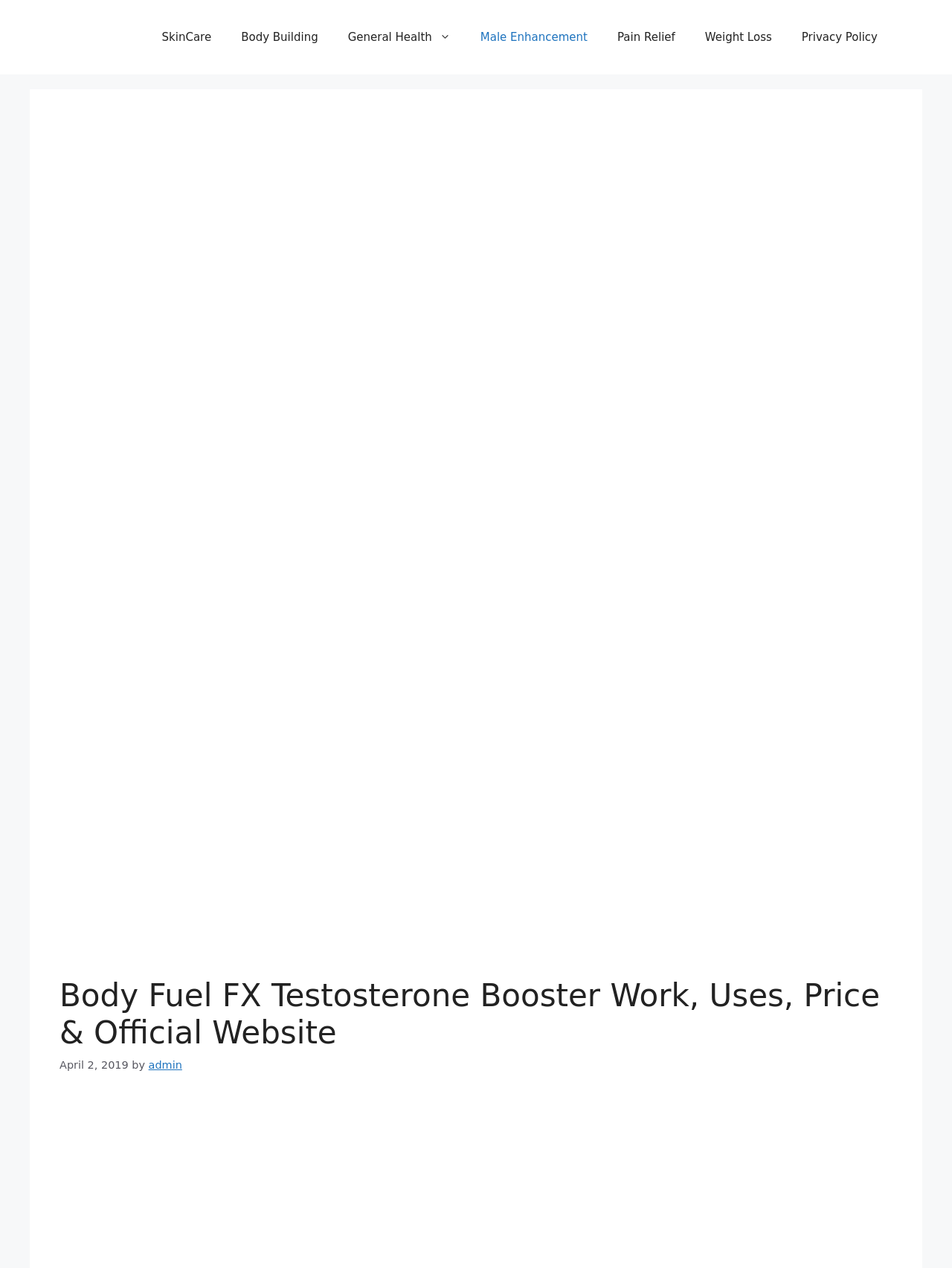Craft a detailed narrative of the webpage's structure and content.

The webpage is about Body Fuel FX, a natural testosterone booster supplement. At the top of the page, there is a banner that spans the entire width of the page. Below the banner, there is a primary navigation menu that contains 7 links: SkinCare, Body Building, General Health, Male Enhancement, Pain Relief, Weight Loss, and Privacy Policy. These links are aligned horizontally and take up most of the width of the page.

To the right of the navigation menu, there is a large image of Body Fuel Fx that takes up most of the page's height. Above the image, there is a header section that contains a heading with the title "Body Fuel FX Testosterone Booster Work, Uses, Price & Official Website". Below the heading, there is a timestamp "April 2, 2019" followed by the text "by" and a link to "admin".